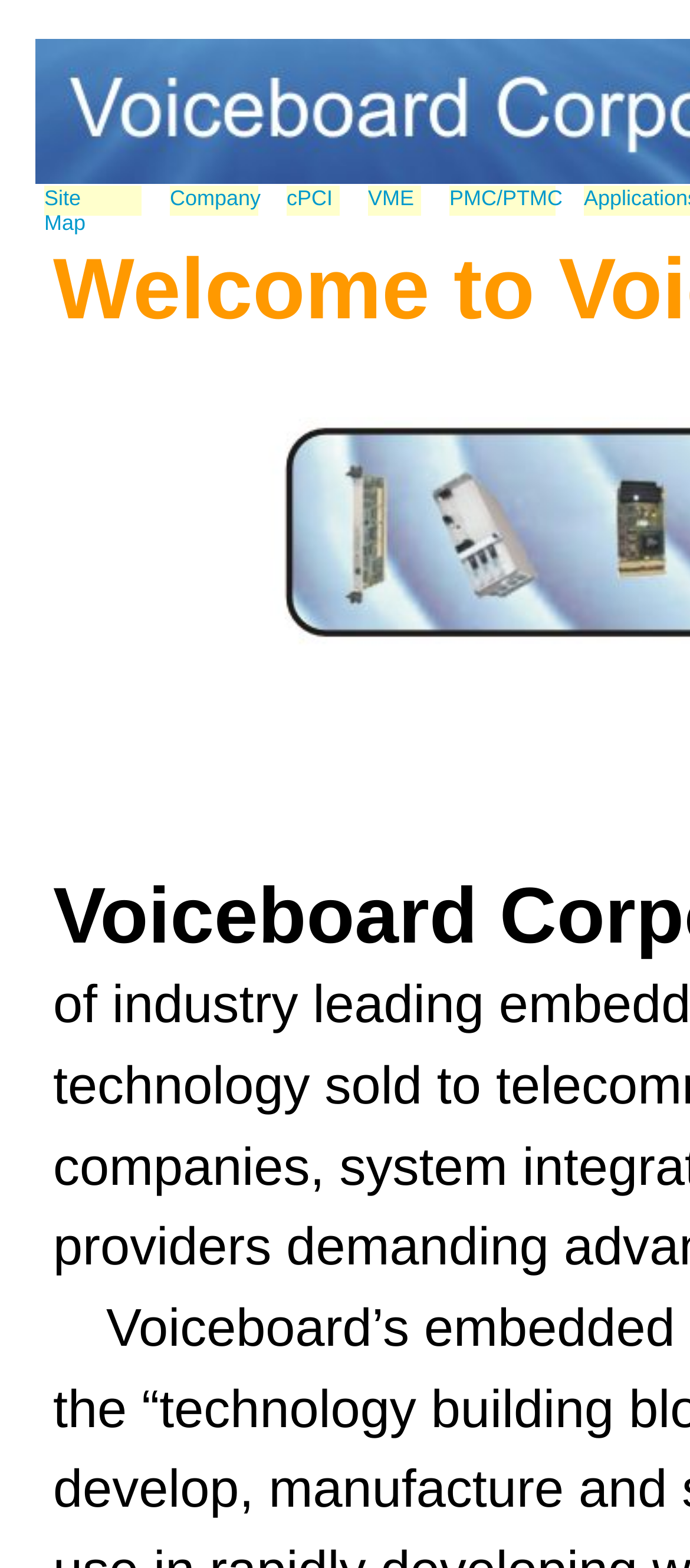Based on the element description Site Map, identify the bounding box of the UI element in the given webpage screenshot. The coordinates should be in the format (top-left x, top-left y, bottom-right x, bottom-right y) and must be between 0 and 1.

[0.064, 0.118, 0.124, 0.15]